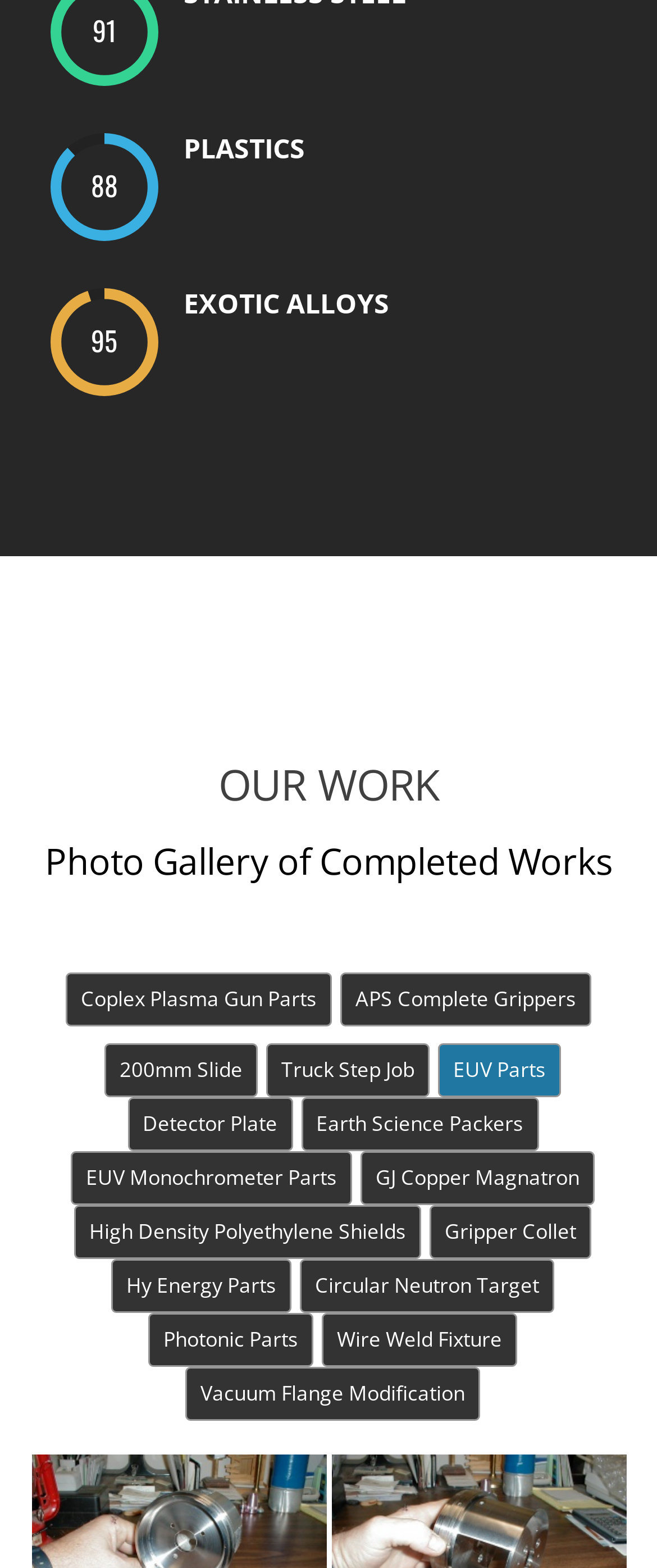Find the bounding box coordinates of the clickable area that will achieve the following instruction: "View 'OUR WORK' section".

[0.332, 0.478, 0.668, 0.532]